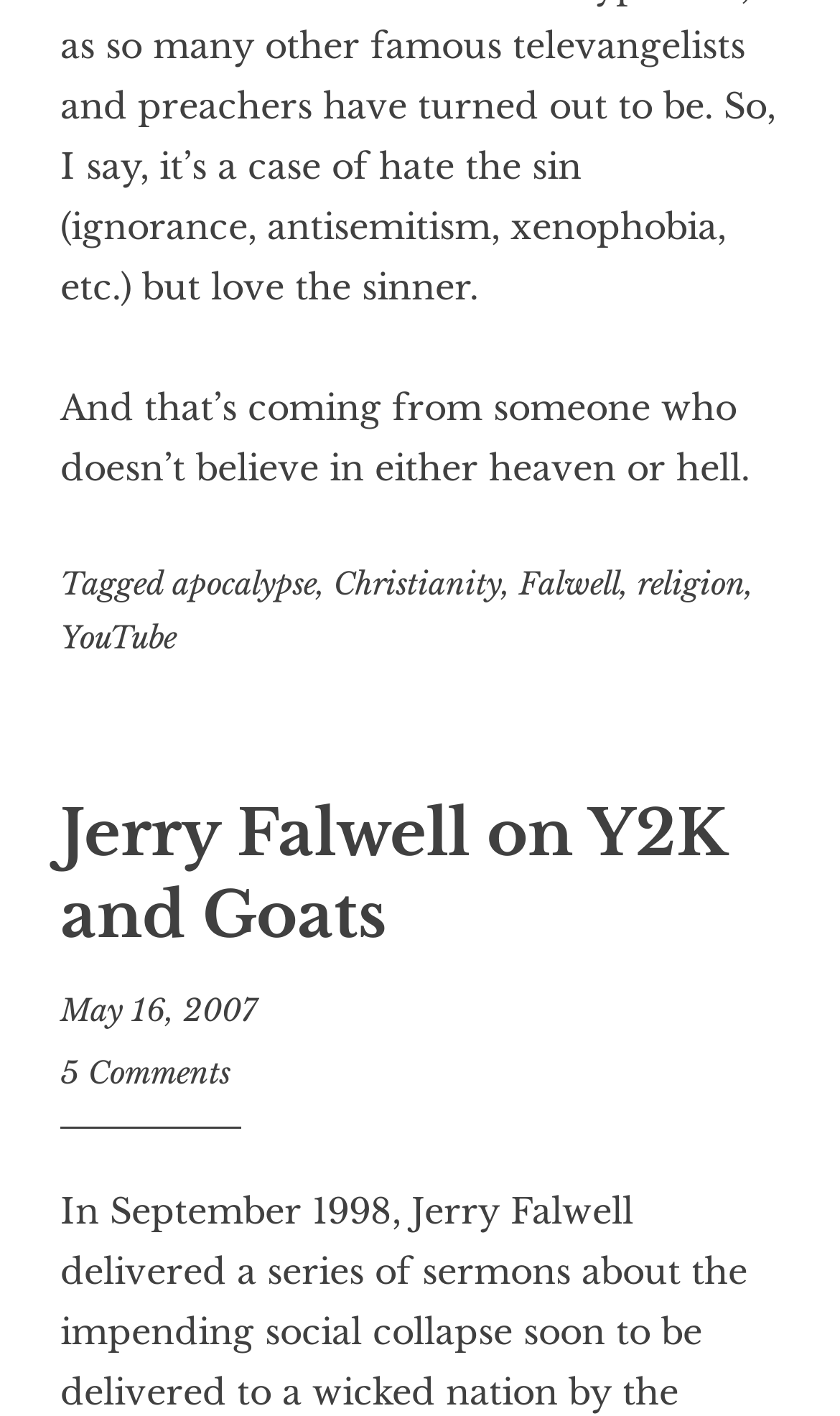Could you find the bounding box coordinates of the clickable area to complete this instruction: "Visit the YouTube page"?

[0.072, 0.436, 0.21, 0.464]